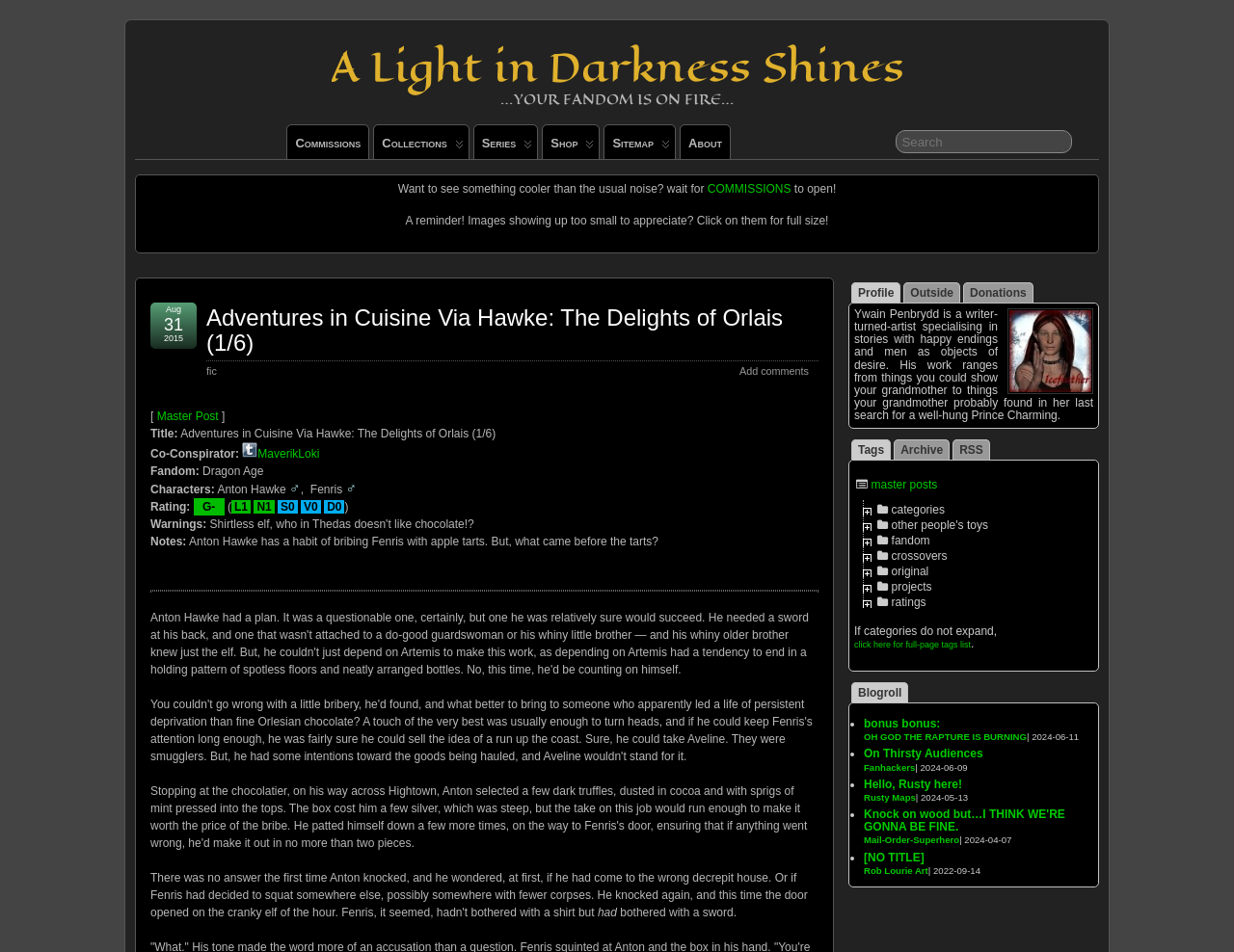Use the information in the screenshot to answer the question comprehensively: What is the name of the writer-turned-artist?

I found the name of the writer-turned-artist by looking at the static text element with the text 'Ywain Penbrydd is a writer-turned-artist...' which is located at the bottom of the webpage.